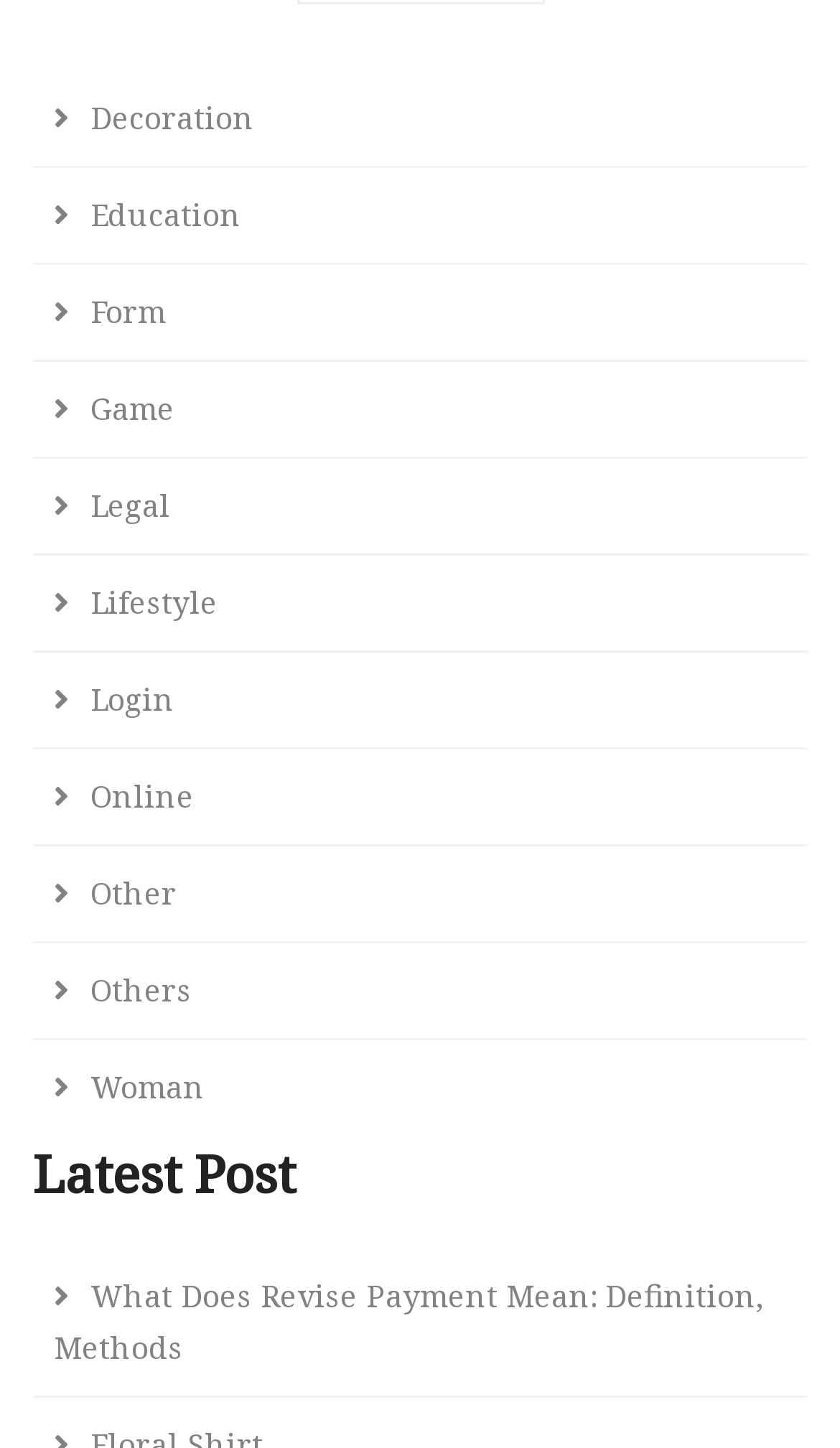Can you provide the bounding box coordinates for the element that should be clicked to implement the instruction: "view Latest Post"?

[0.038, 0.783, 0.962, 0.862]